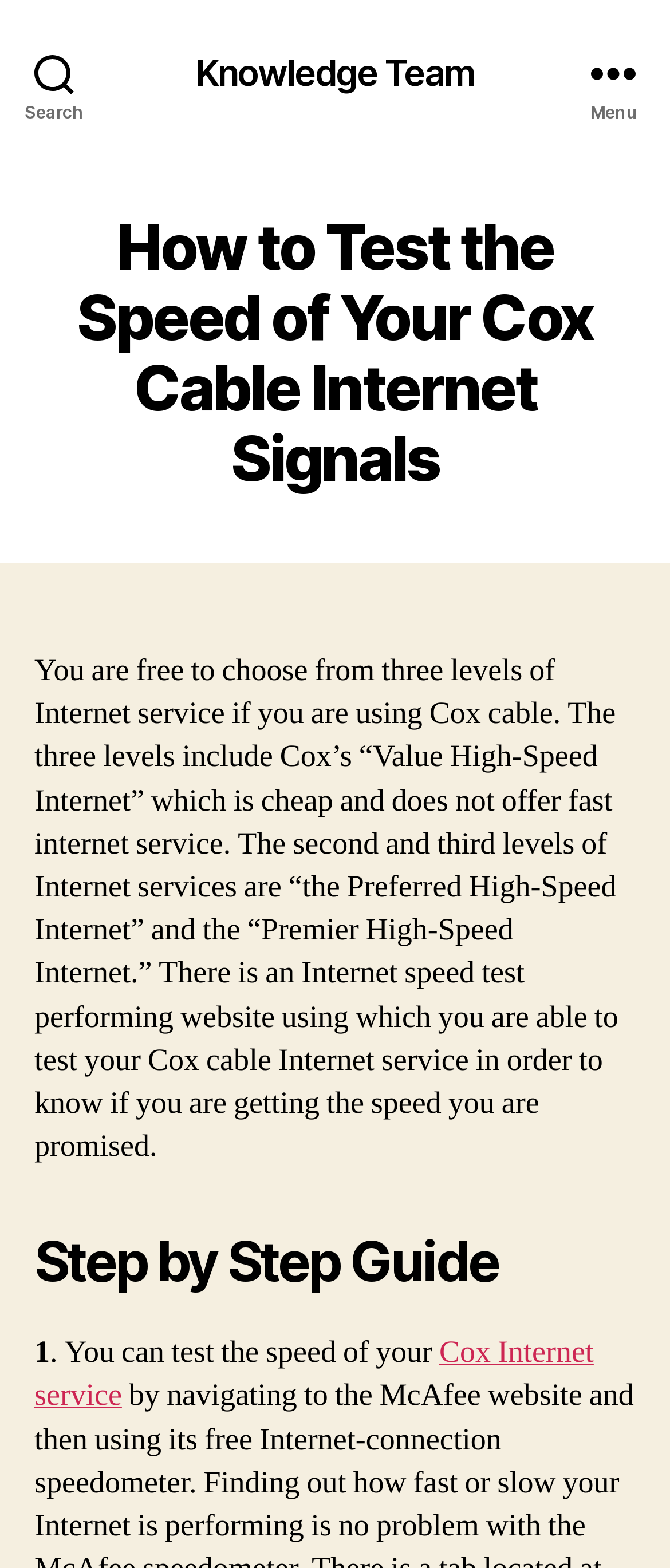Analyze the image and deliver a detailed answer to the question: What is the first step in testing the speed of Cox Internet service?

The webpage provides a step-by-step guide to testing the speed of Cox Internet service. The first step is mentioned as '1. You can test the speed of your Cox Internet service', which implies that the first step is to test the speed.